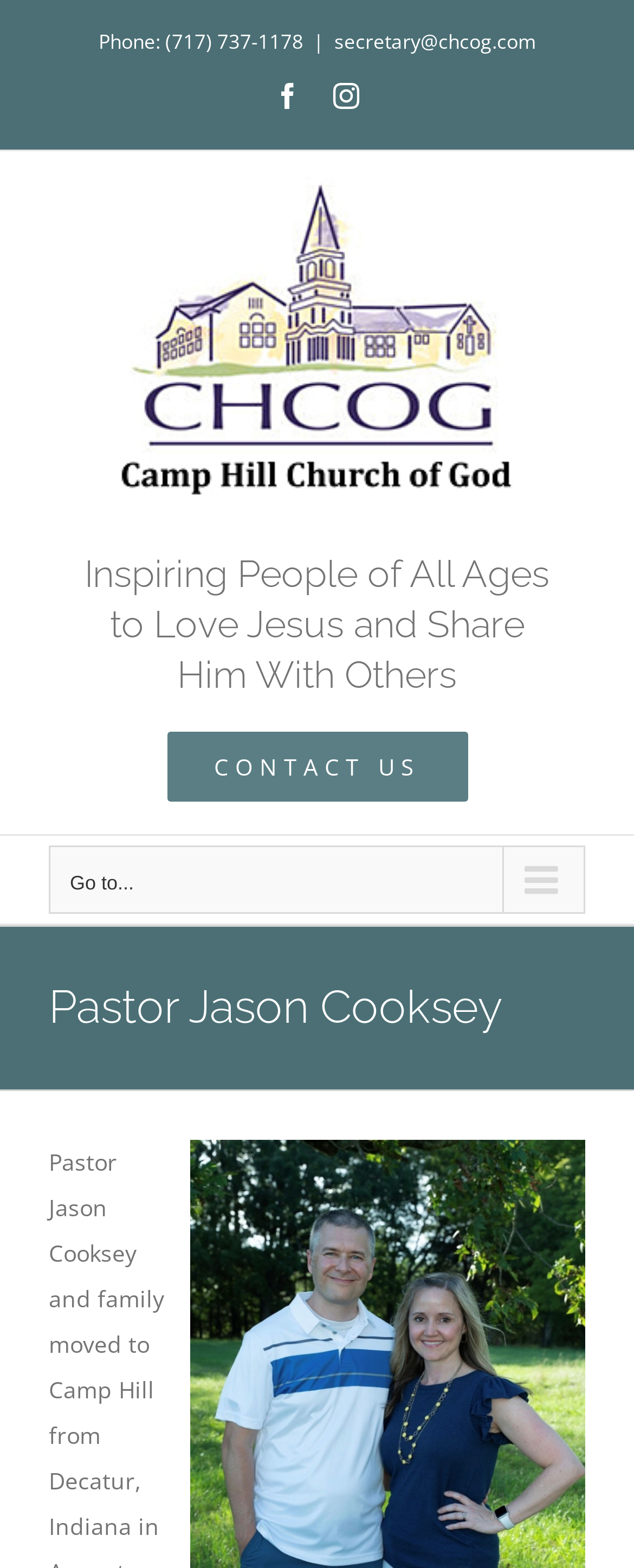Identify the bounding box coordinates of the region that needs to be clicked to carry out this instruction: "click the middle Morgan Factory link". Provide these coordinates as four float numbers ranging from 0 to 1, i.e., [left, top, right, bottom].

None